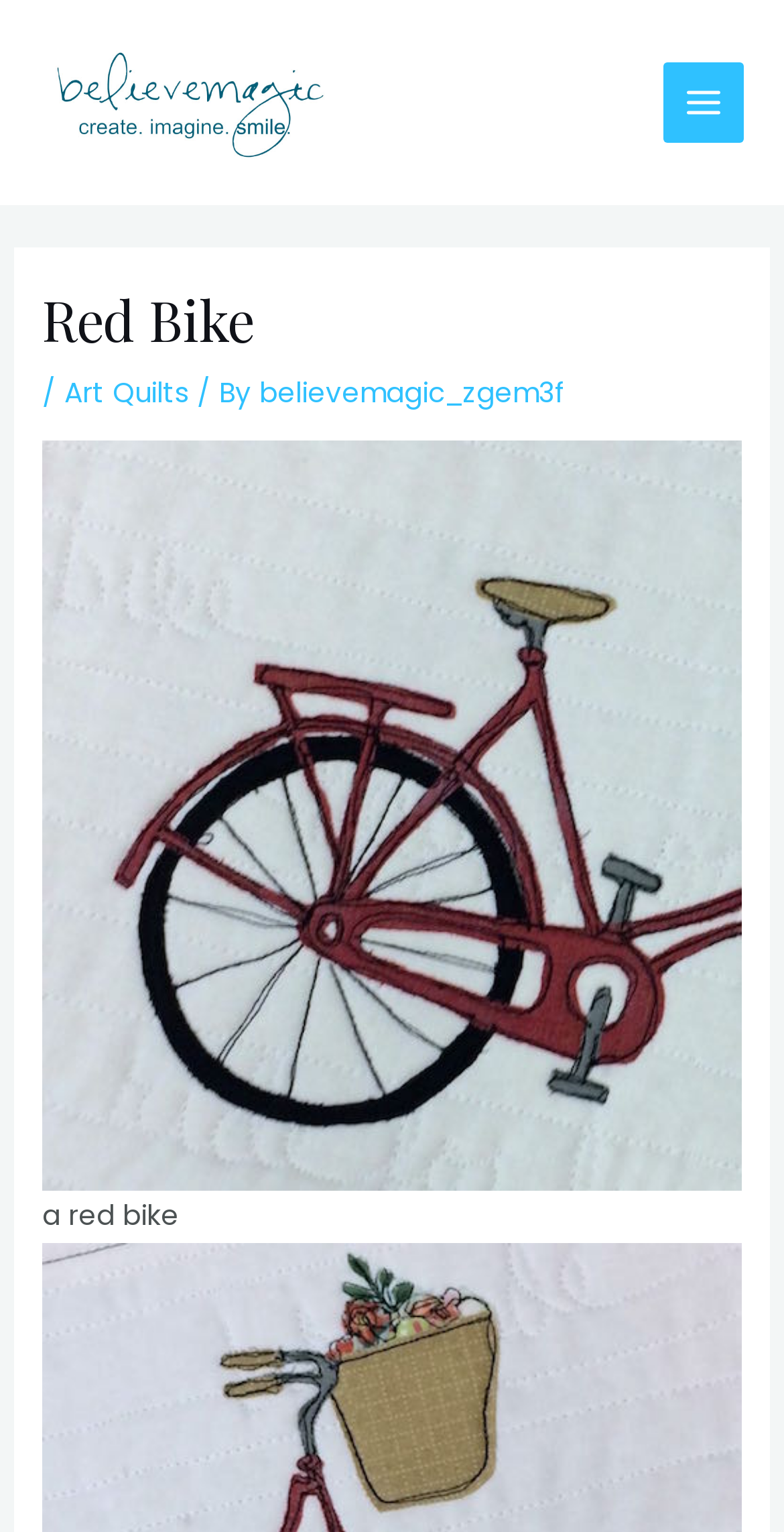Determine the bounding box for the UI element that matches this description: "alt="believemagic"".

[0.051, 0.054, 0.436, 0.079]